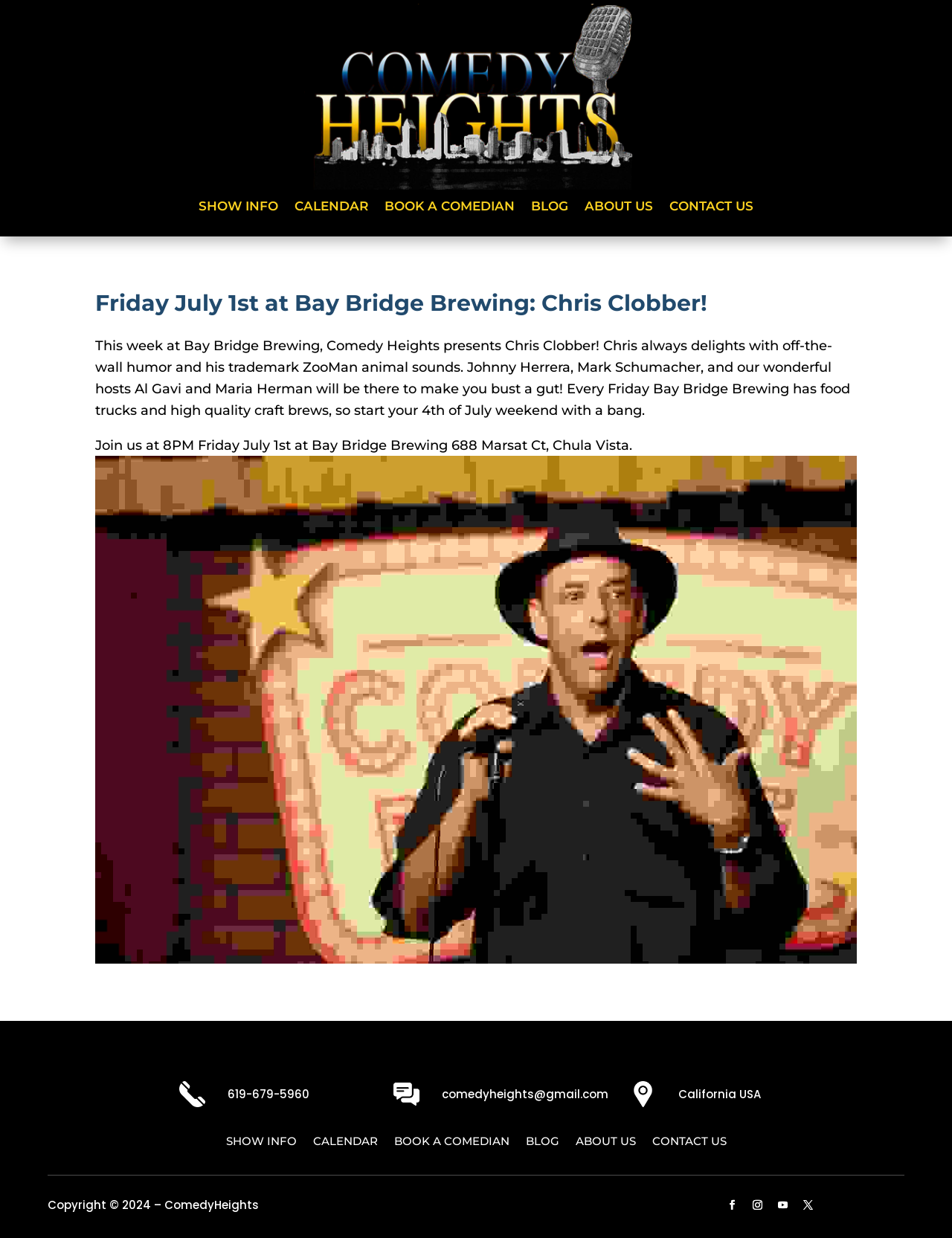Answer succinctly with a single word or phrase:
What is the email address provided on the webpage?

comedyheights@gmail.com